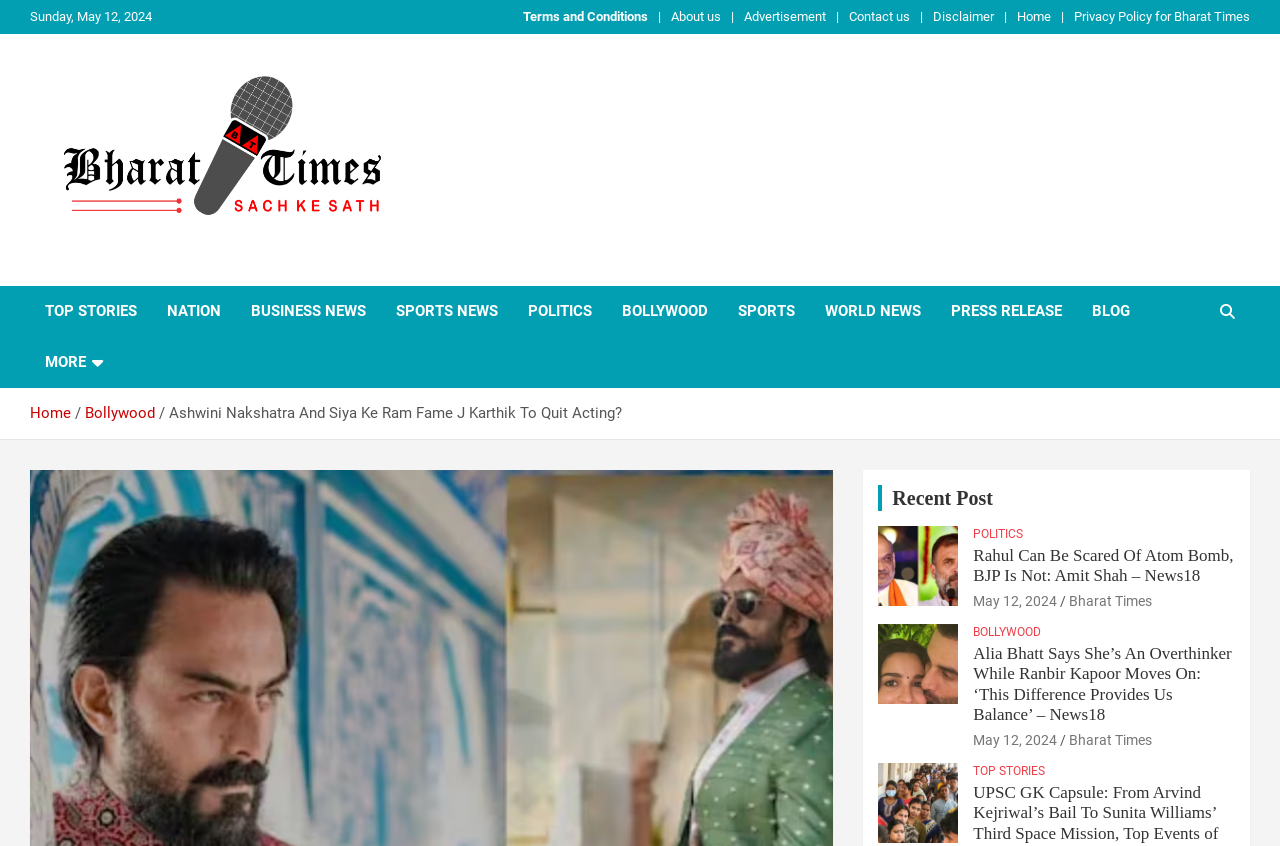Explain the webpage in detail.

This webpage appears to be a news article page from Bharat Times. At the top, there is a date "Sunday, May 12, 2024" and a row of links to various pages, including "Terms and Conditions", "About us", "Advertisement", "Contact us", "Disclaimer", "Home", and "Privacy Policy for Bharat Times". Below this row, there is a logo of Bharat Times accompanied by a heading "Bharat Times".

On the left side, there is a menu with links to different news categories, including "TOP STORIES", "NATION", "BUSINESS NEWS", "SPORTS NEWS", "POLITICS", "BOLLYWOOD", "SPORTS", "WORLD NEWS", "PRESS RELEASE", and "BLOG". There is also a "MORE" link at the bottom of this menu.

The main content of the page is divided into several sections. The first section has a heading "Recent Post" and contains a link to a news article. Below this section, there are several news articles, each with a heading and a link to the full article. The articles are arranged in a vertical column, with the most recent article at the top. Each article has a date "May 12, 2024" and a link to Bharat Times at the bottom.

The news articles have titles such as "Rahul Can Be Scared Of Atom Bomb, BJP Is Not: Amit Shah – News18" and "Alia Bhatt Says She’s An Overthinker While Ranbir Kapoor Moves On: ‘This Difference Provides Us Balance’ – News18". There are also breadcrumbs at the top of the page, showing the navigation path from "Home" to "Bollywood" to the current article "Ashwini Nakshatra And Siya Ke Ram Fame J Karthik To Quit Acting?".